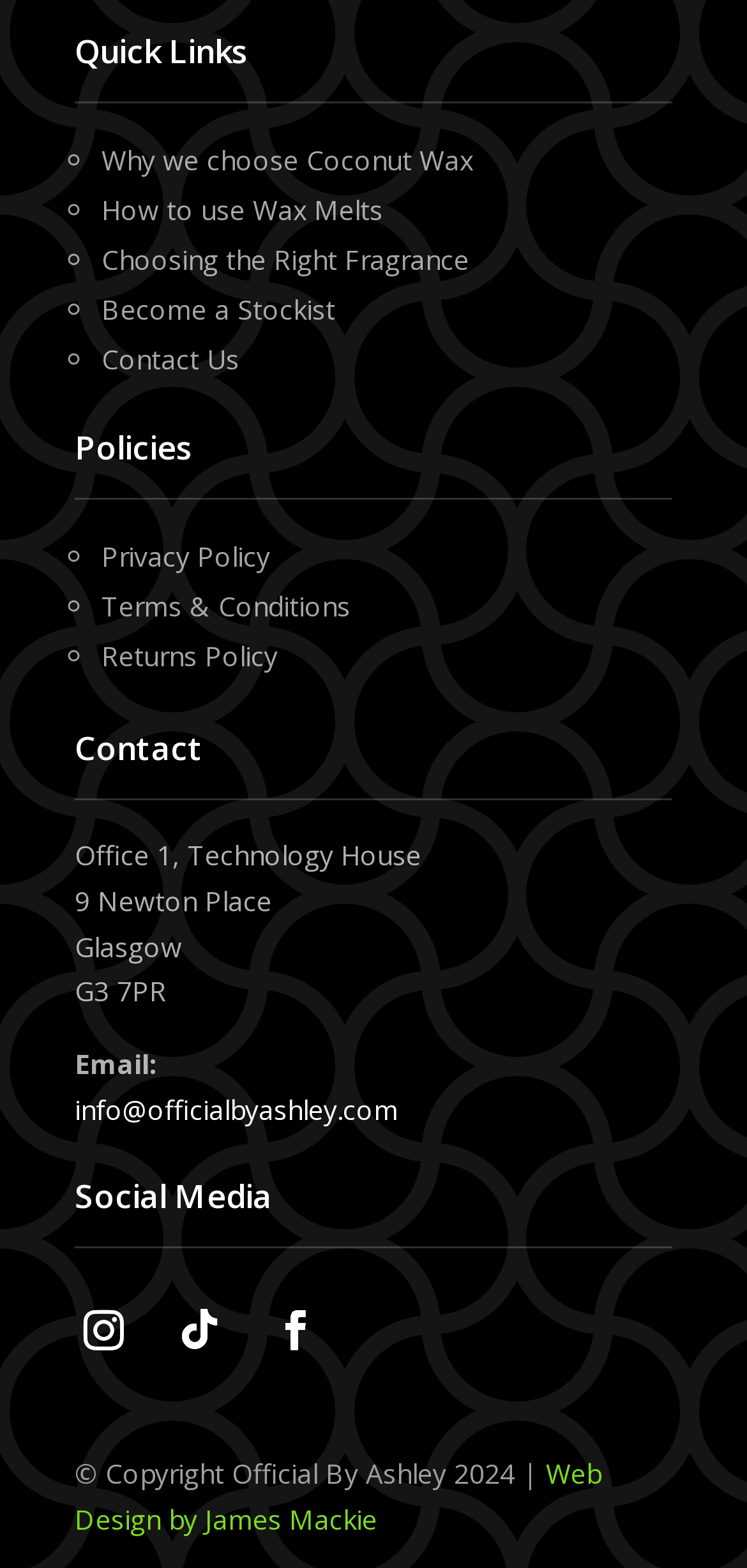Identify the bounding box coordinates of the region that needs to be clicked to carry out this instruction: "Click on 'Why we choose Coconut Wax'". Provide these coordinates as four float numbers ranging from 0 to 1, i.e., [left, top, right, bottom].

[0.136, 0.09, 0.633, 0.113]